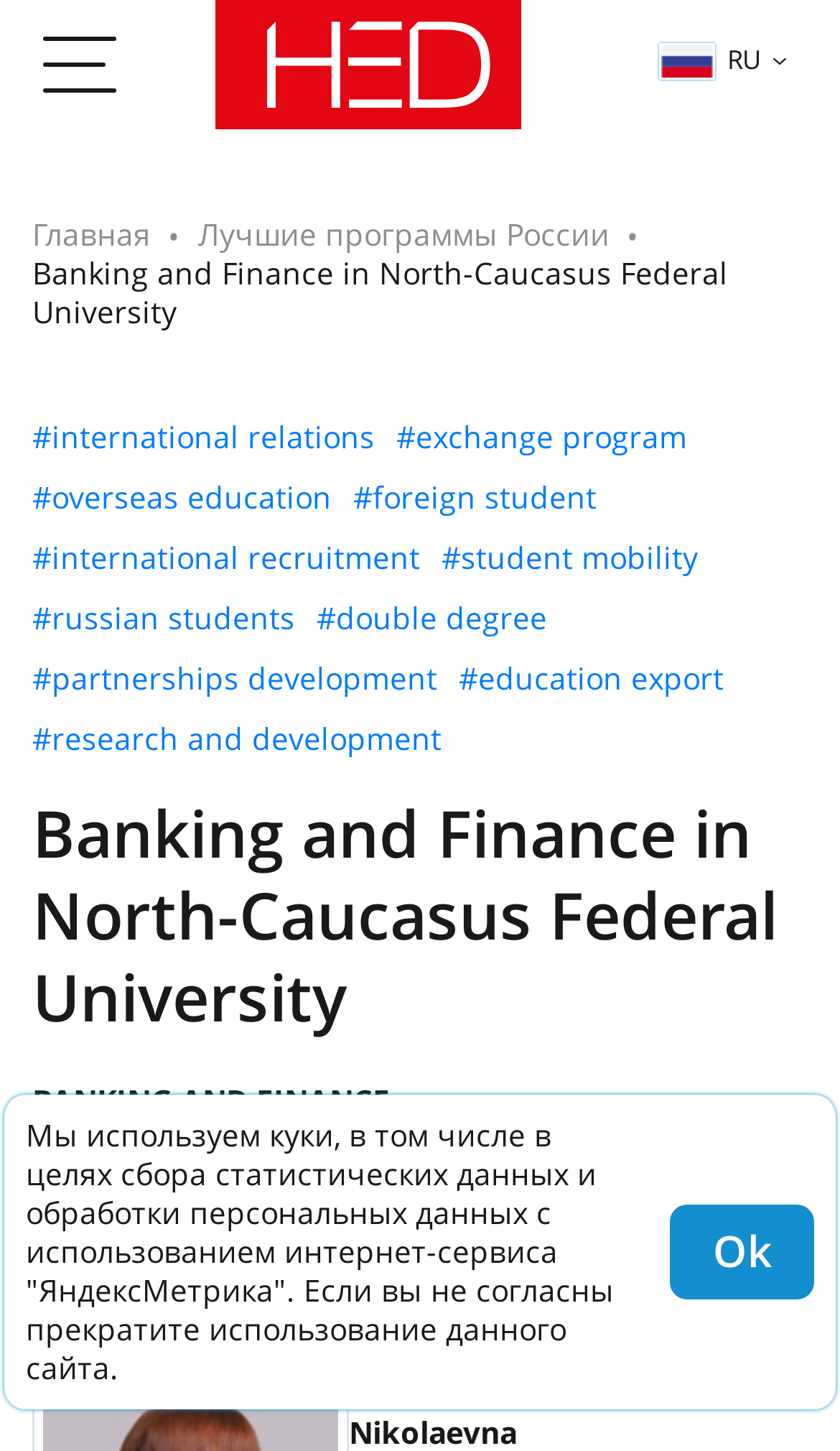What is the main topic of the webpage?
Please provide a single word or phrase answer based on the image.

Banking and Finance